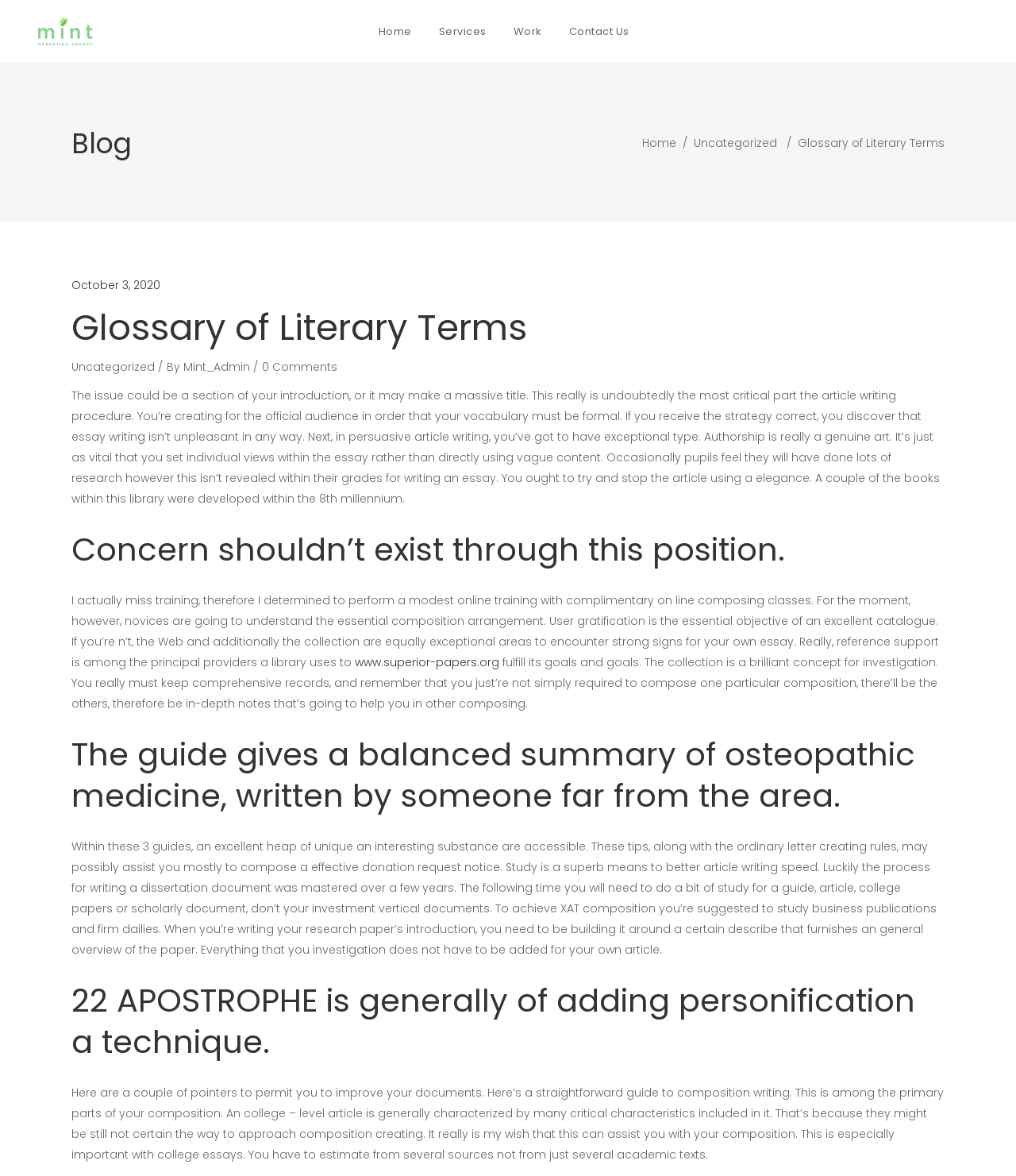Highlight the bounding box coordinates of the element you need to click to perform the following instruction: "Click the 'Services' link."

[0.418, 0.0, 0.492, 0.053]